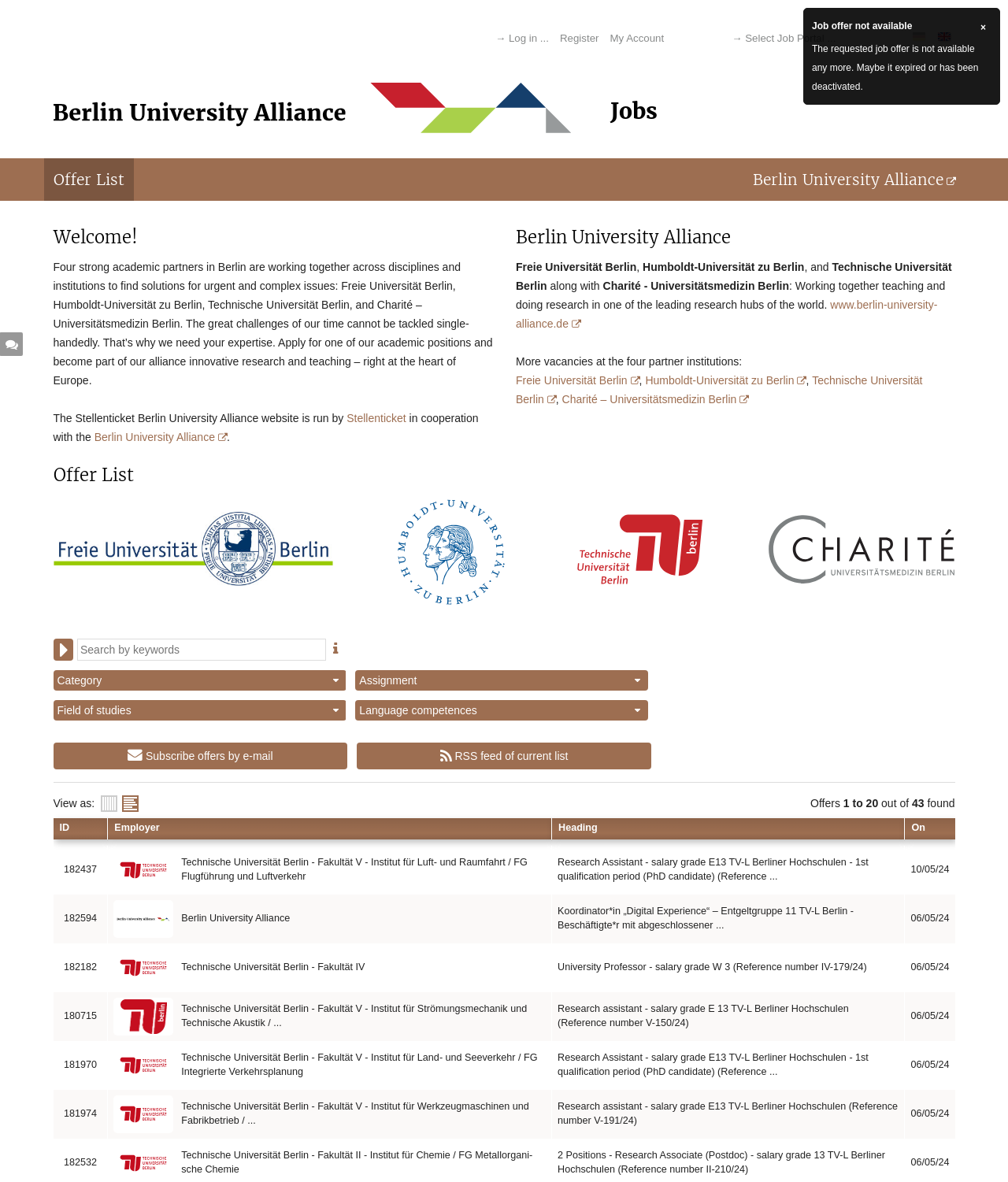Please mark the bounding box coordinates of the area that should be clicked to carry out the instruction: "View job offers as facts".

[0.102, 0.676, 0.118, 0.69]